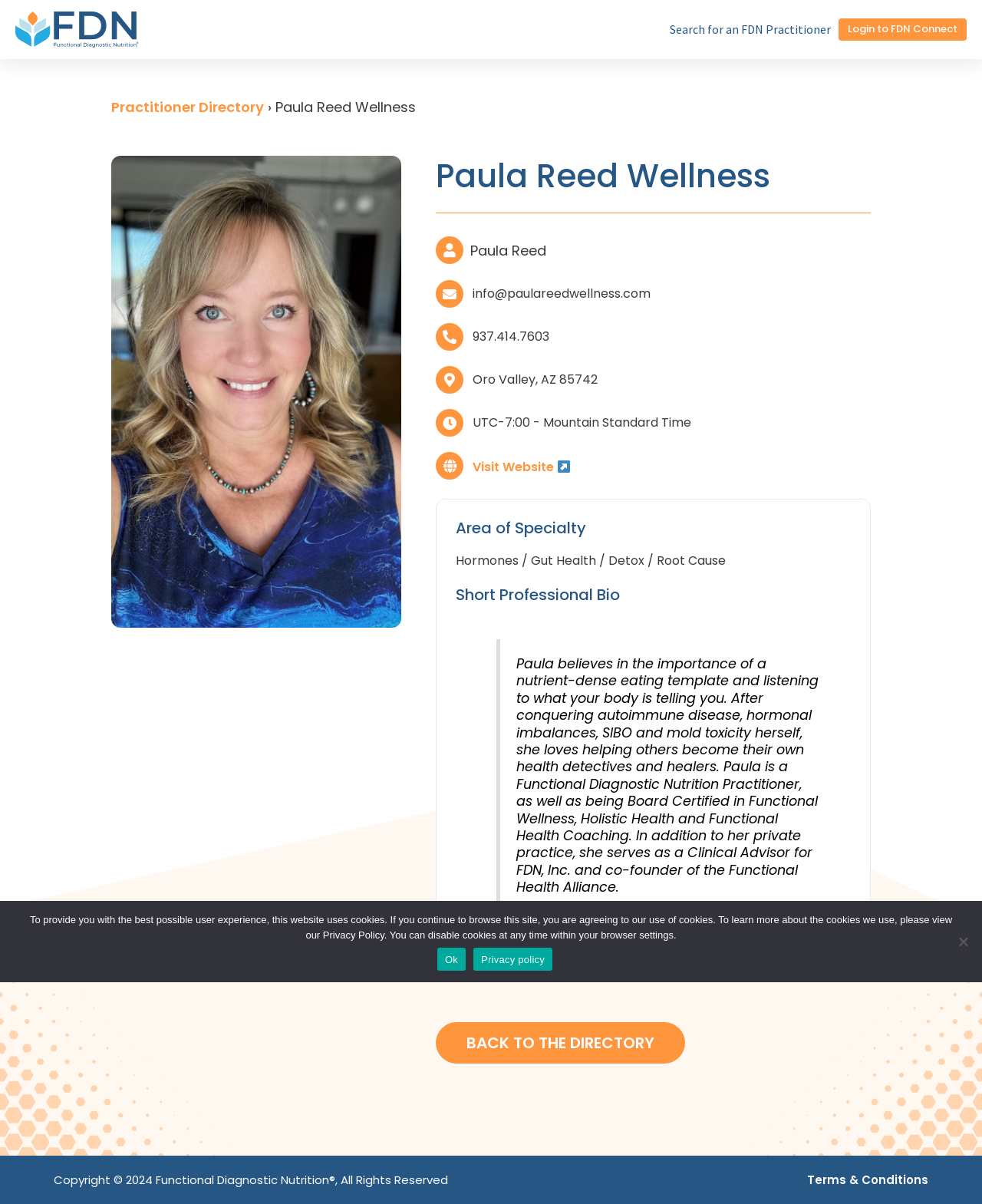Identify and provide the text content of the webpage's primary headline.

Paula Reed Wellness